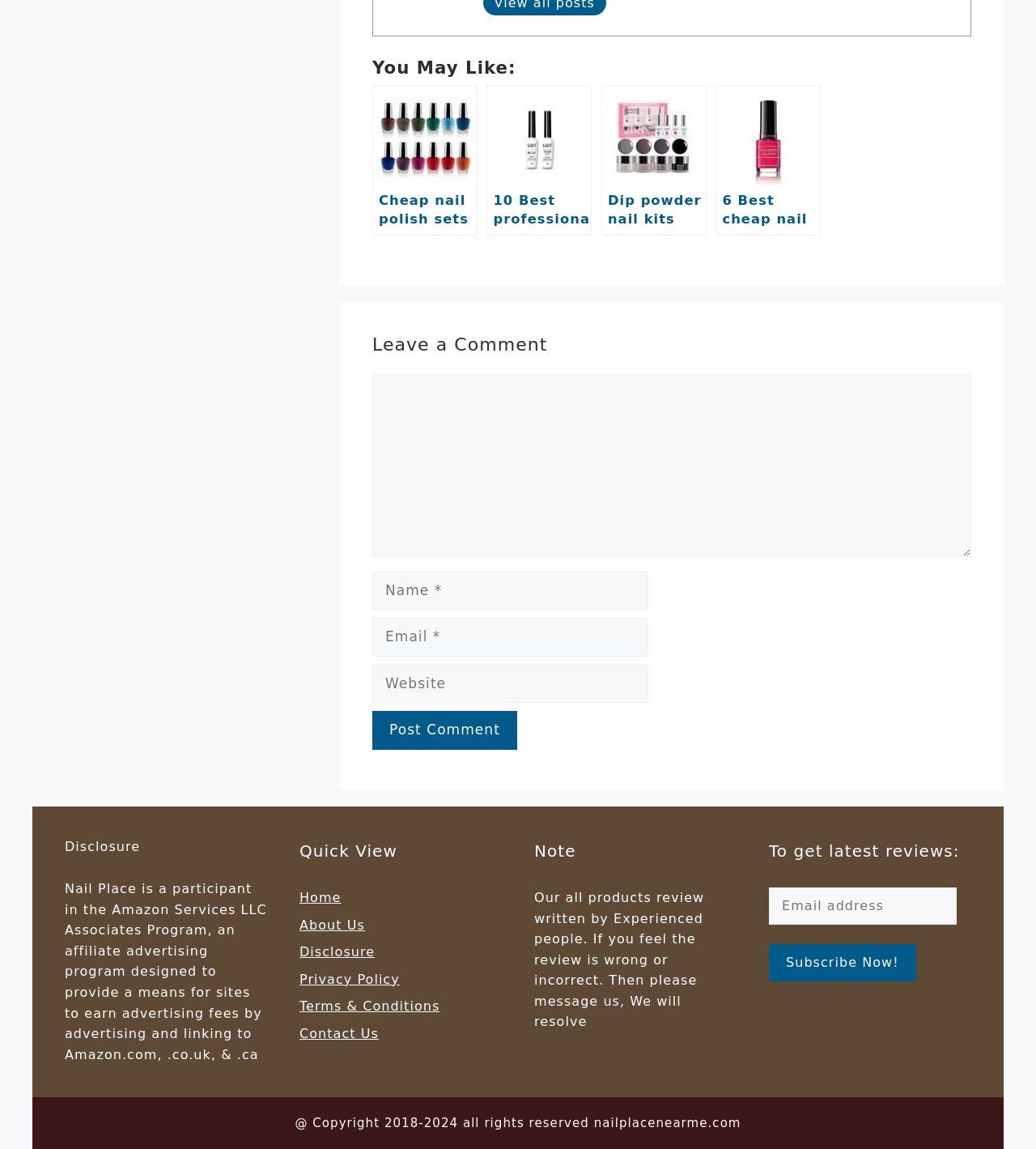Locate the bounding box coordinates of the clickable region to complete the following instruction: "Click on the 'best cheap nail polish sets' link."

[0.359, 0.075, 0.461, 0.205]